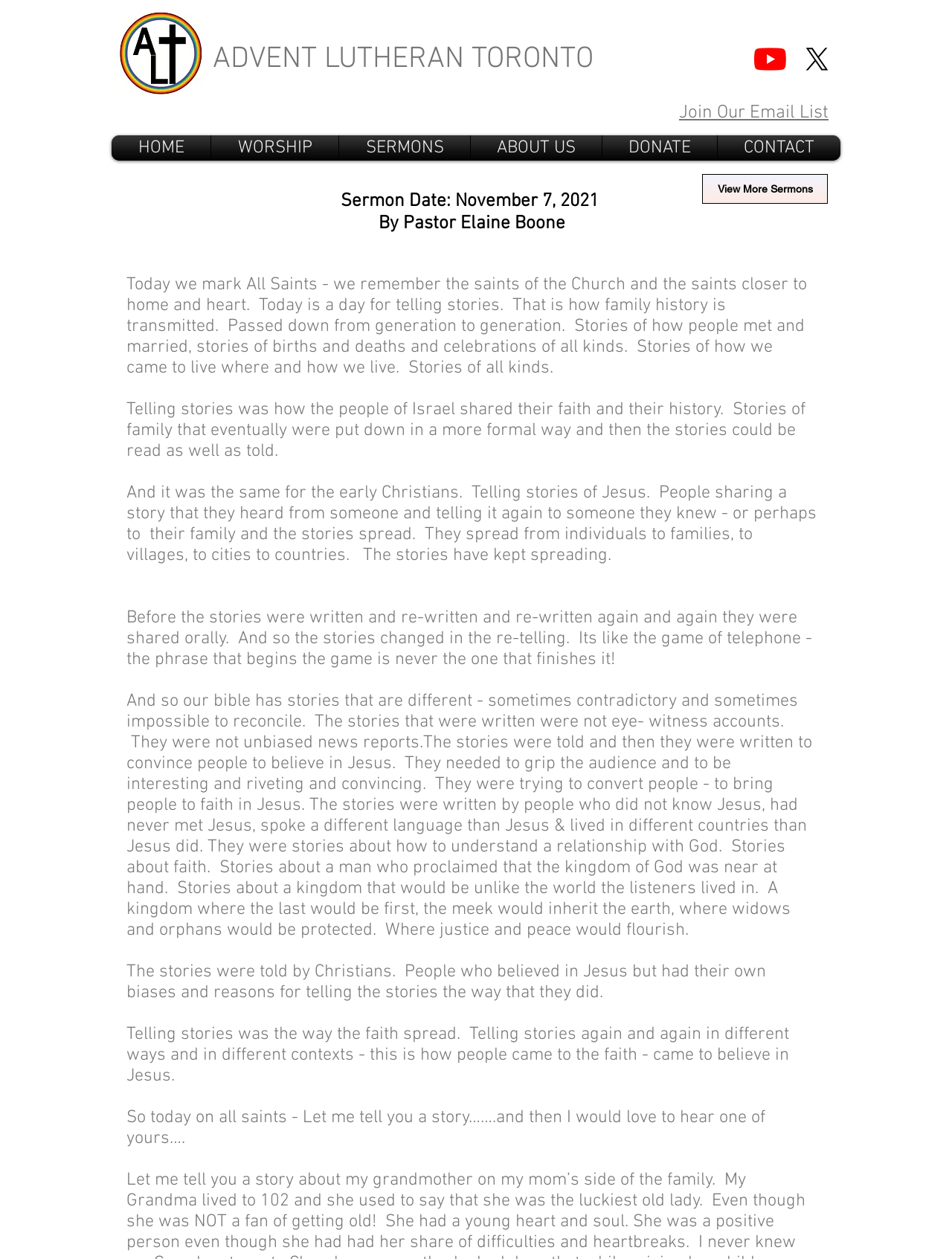Identify the bounding box coordinates of the section that should be clicked to achieve the task described: "View more sermons".

[0.738, 0.138, 0.87, 0.162]